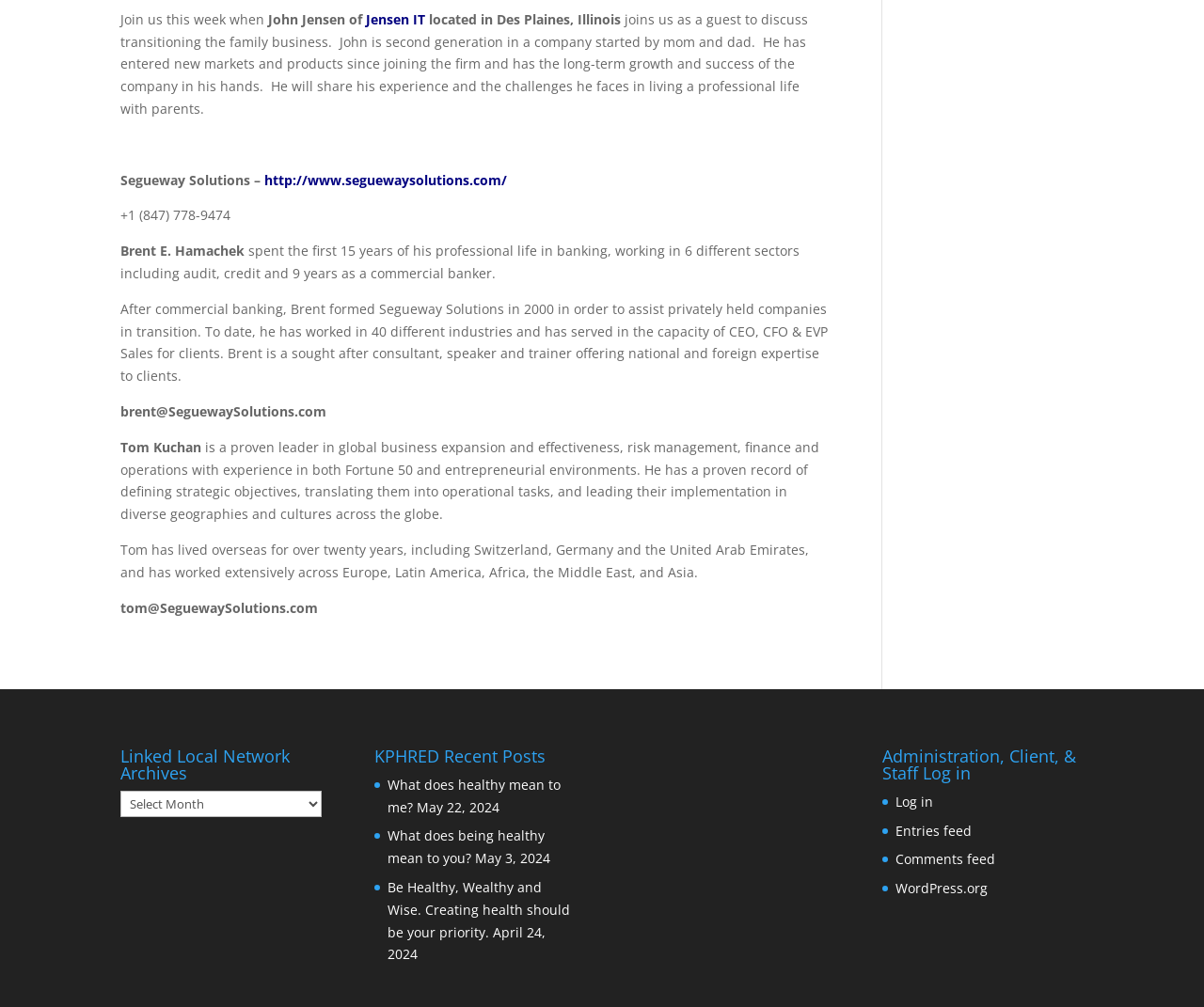How many recent posts are listed?
Please provide a comprehensive answer based on the details in the screenshot.

The webpage lists three recent posts from KPHRED, with titles and dates: 'What does healthy mean to me?' on May 22, 2024, 'What does being healthy mean to you?' on May 3, 2024, and 'Be Healthy, Wealthy and Wise. Creating health should be your priority.' on April 24, 2024.